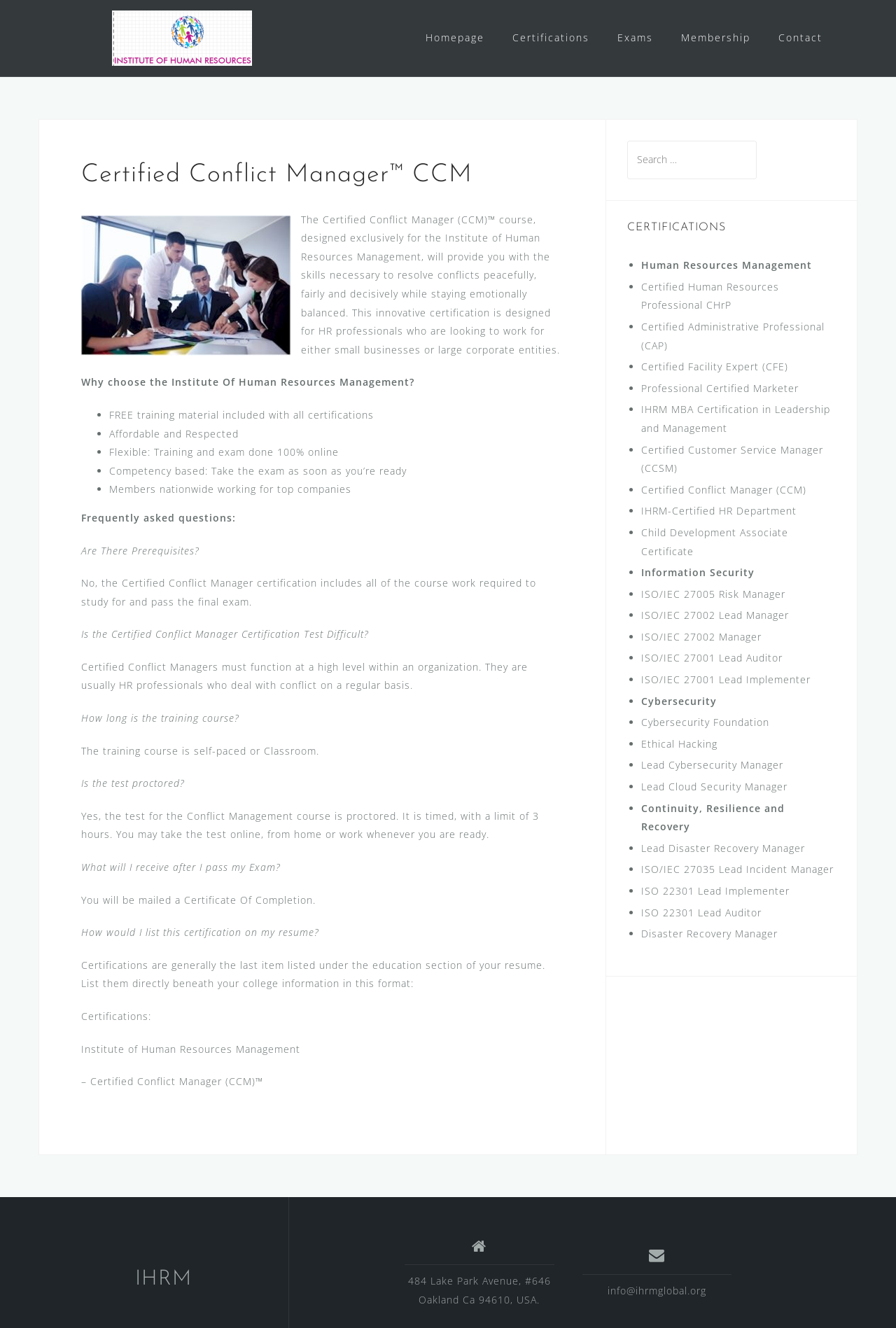Identify the bounding box coordinates of the clickable region necessary to fulfill the following instruction: "Click on the 'Homepage' link". The bounding box coordinates should be four float numbers between 0 and 1, i.e., [left, top, right, bottom].

[0.475, 0.02, 0.541, 0.037]